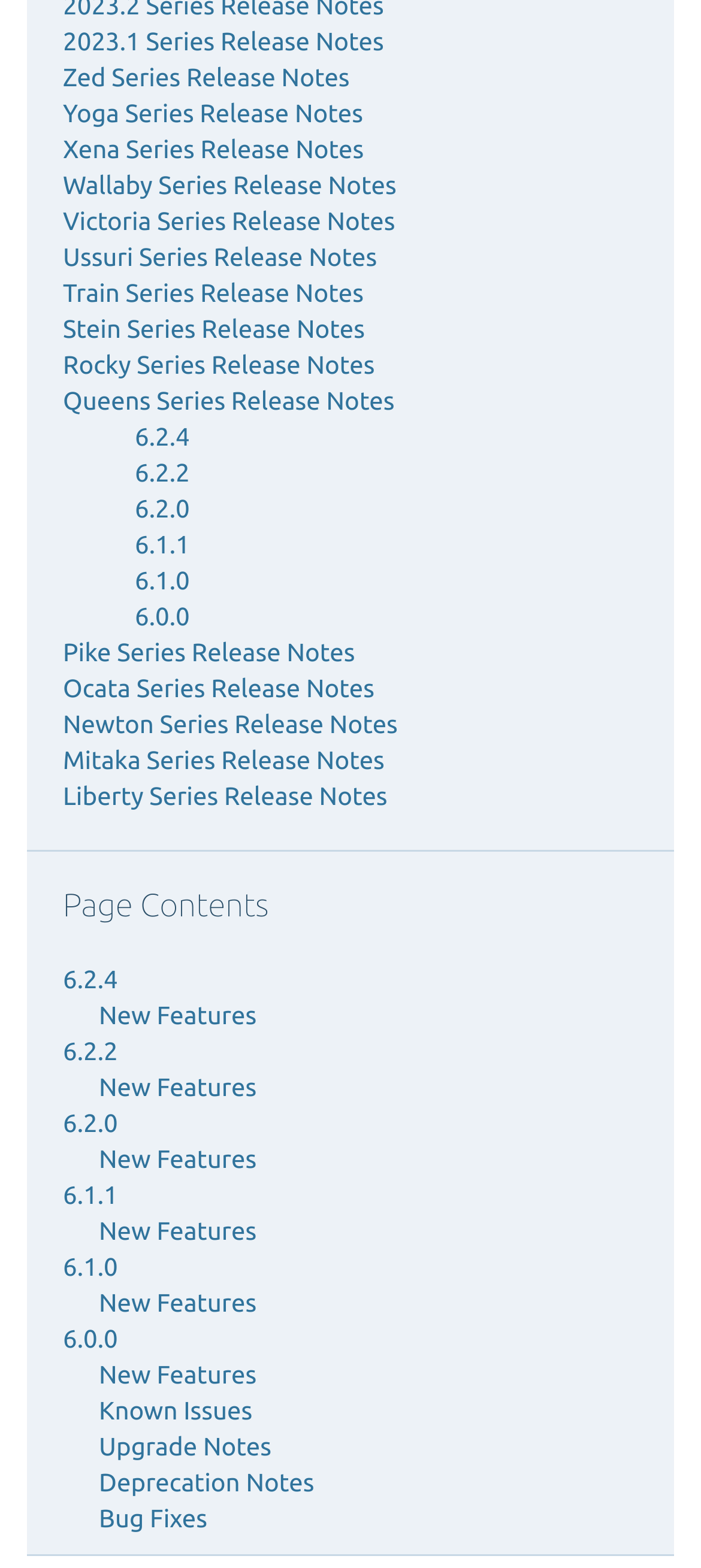Reply to the question with a brief word or phrase: How many series release notes are available?

17